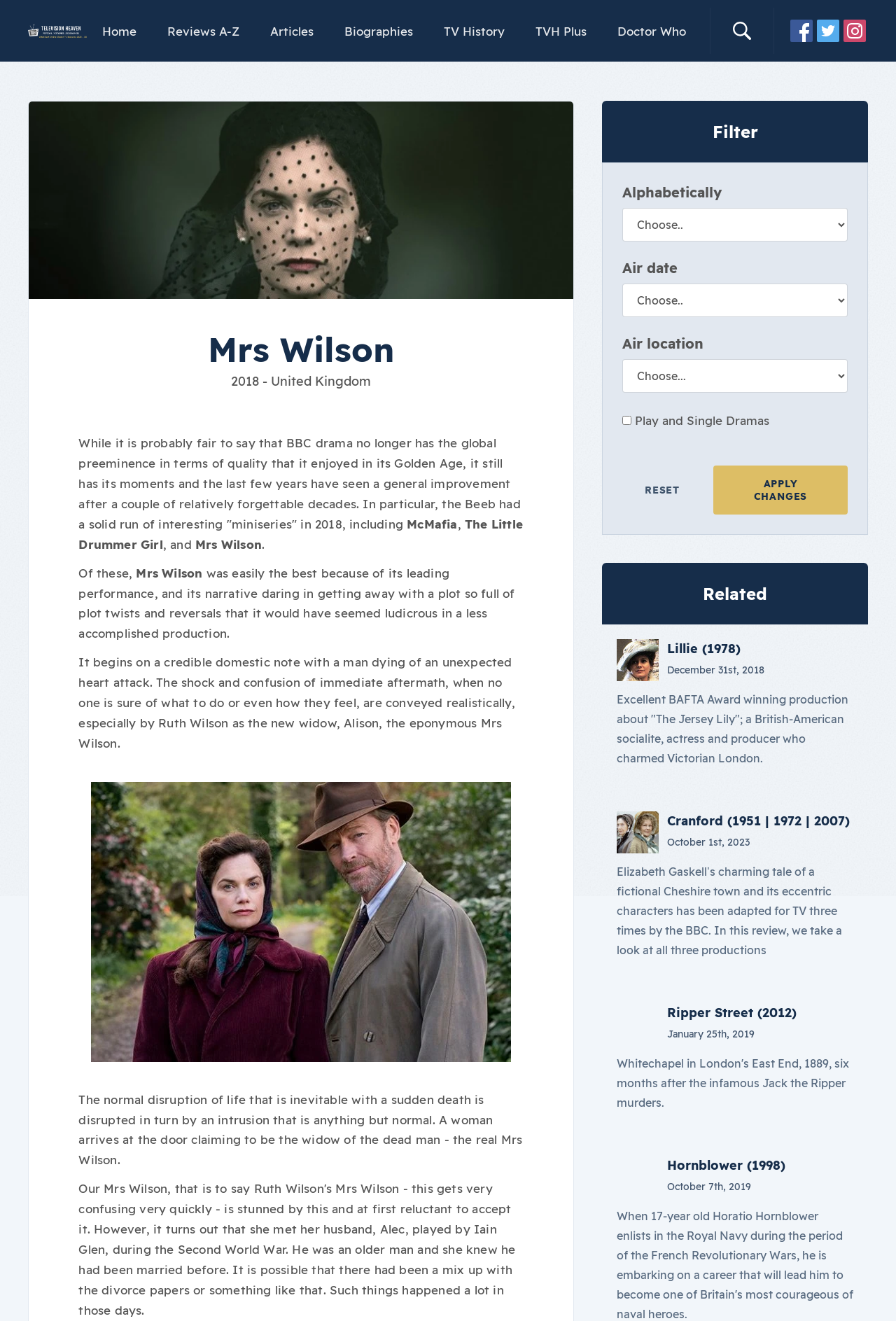Determine the bounding box coordinates of the UI element described by: "Doctor Who".

[0.673, 0.0, 0.781, 0.047]